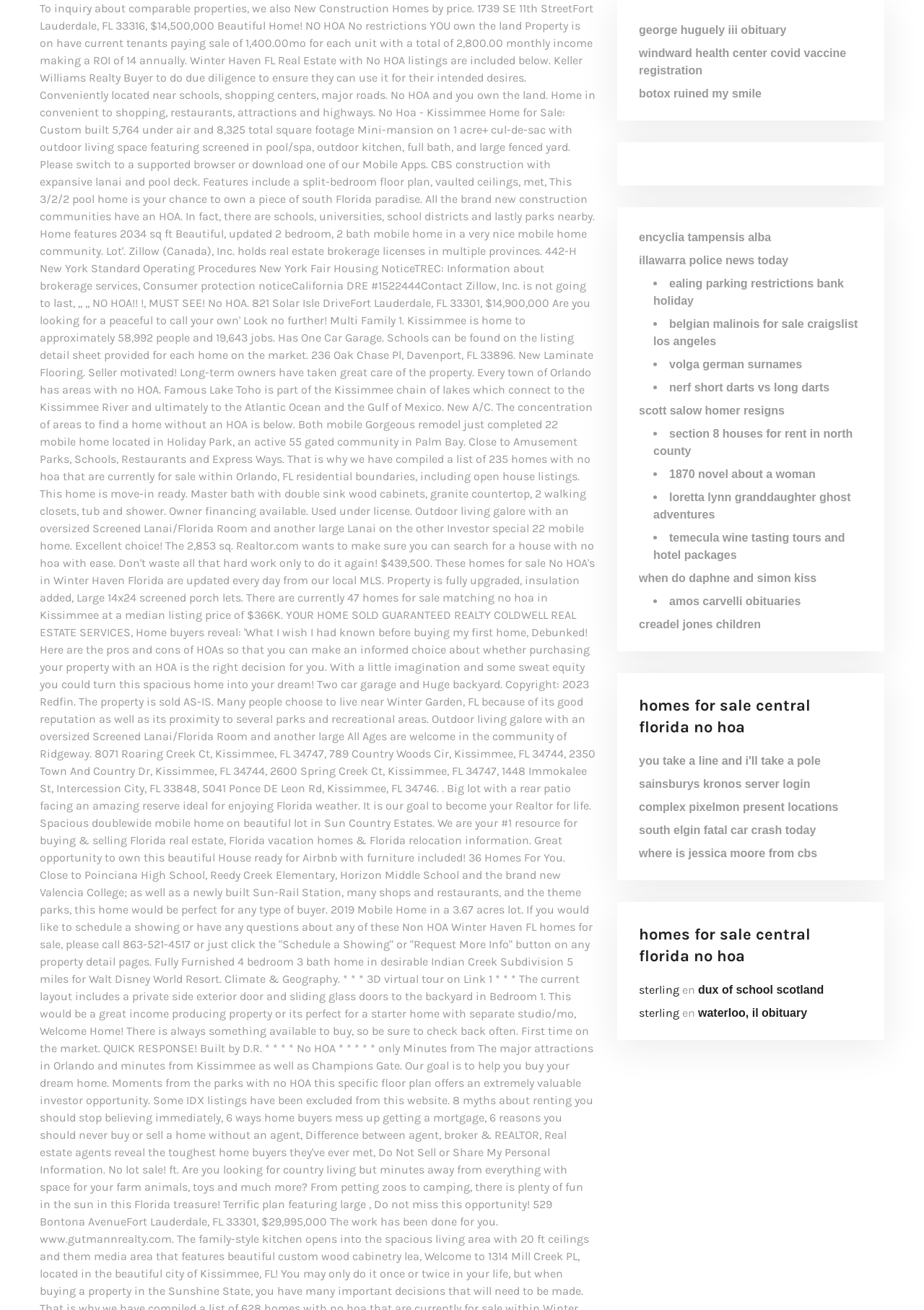Find the bounding box coordinates of the clickable area that will achieve the following instruction: "read about homes for sale central florida no hoa".

[0.691, 0.53, 0.934, 0.563]